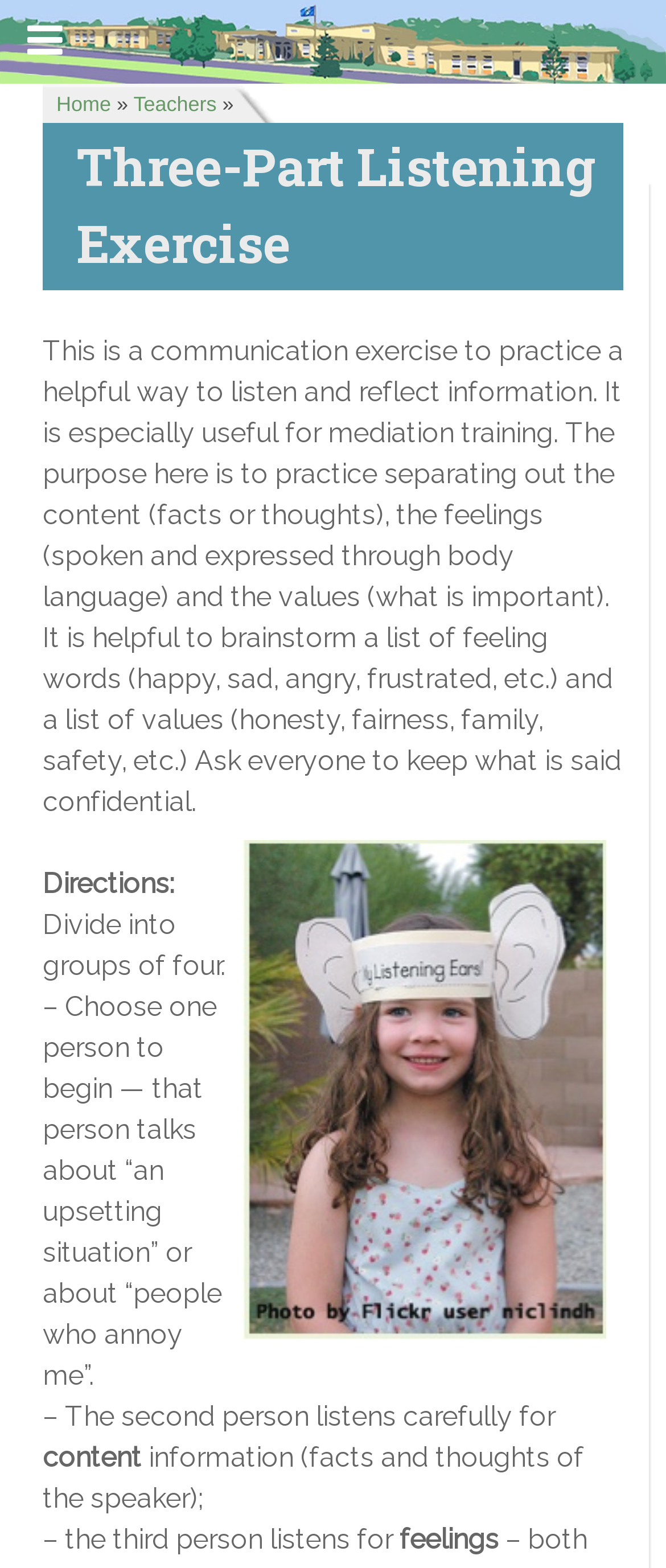What is the third person listening for?
Can you offer a detailed and complete answer to this question?

The third person listens for feelings, which are the emotions expressed by the speaker, such as happy, sad, angry, or frustrated.